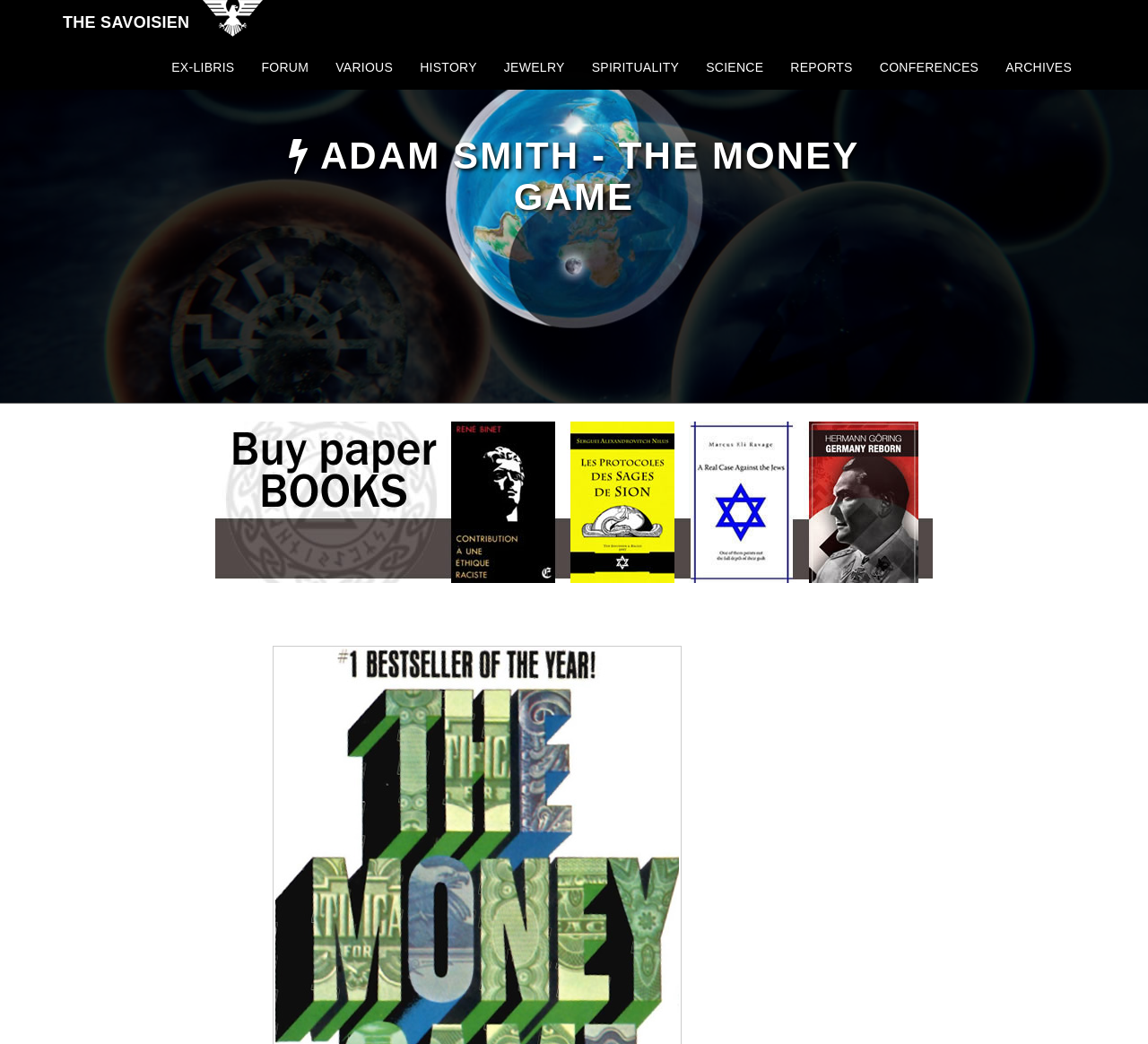Identify the bounding box for the UI element that is described as follows: "Jewelry".

[0.427, 0.057, 0.504, 0.1]